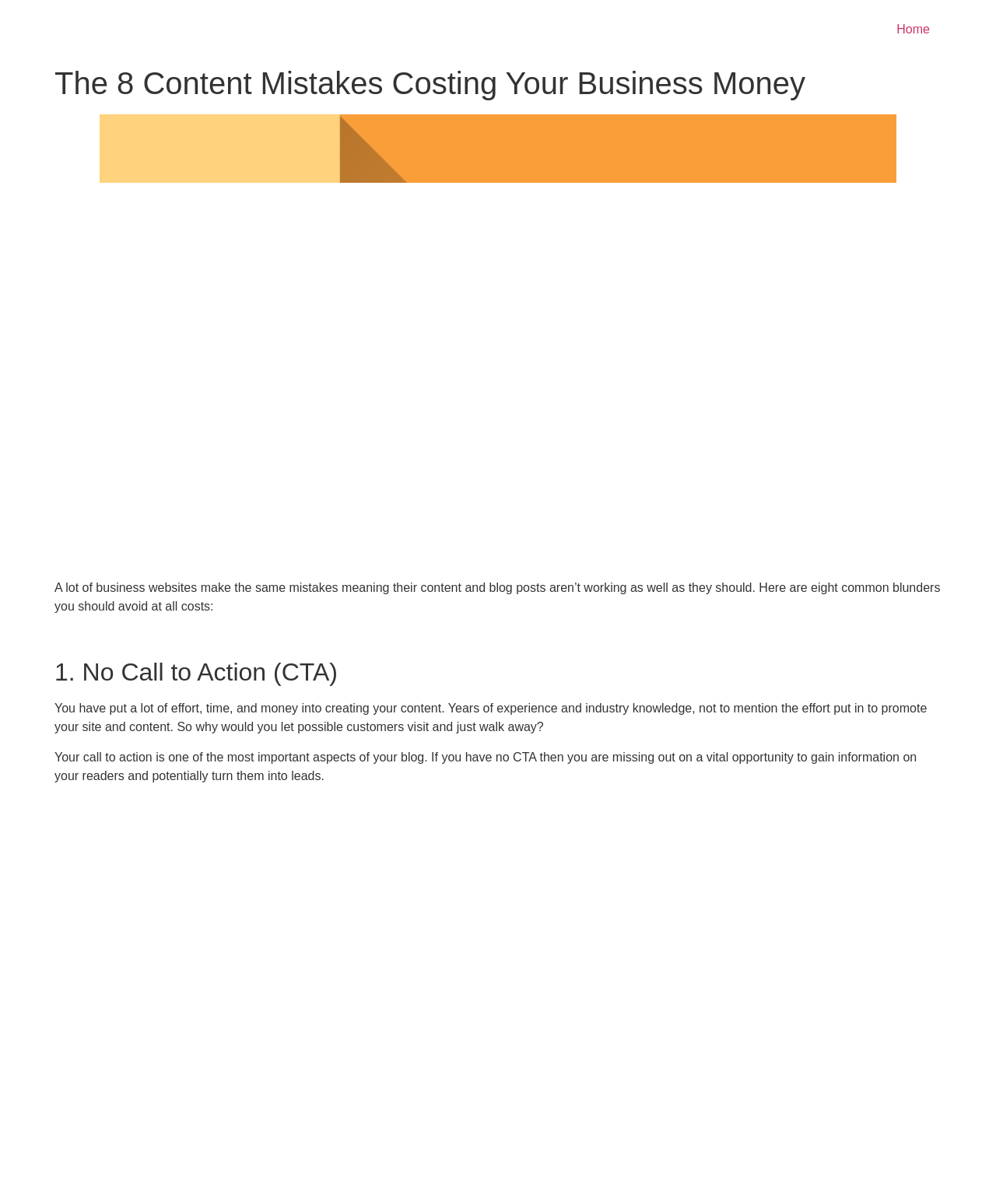How many content mistakes are discussed on the webpage?
Answer the question based on the image using a single word or a brief phrase.

8